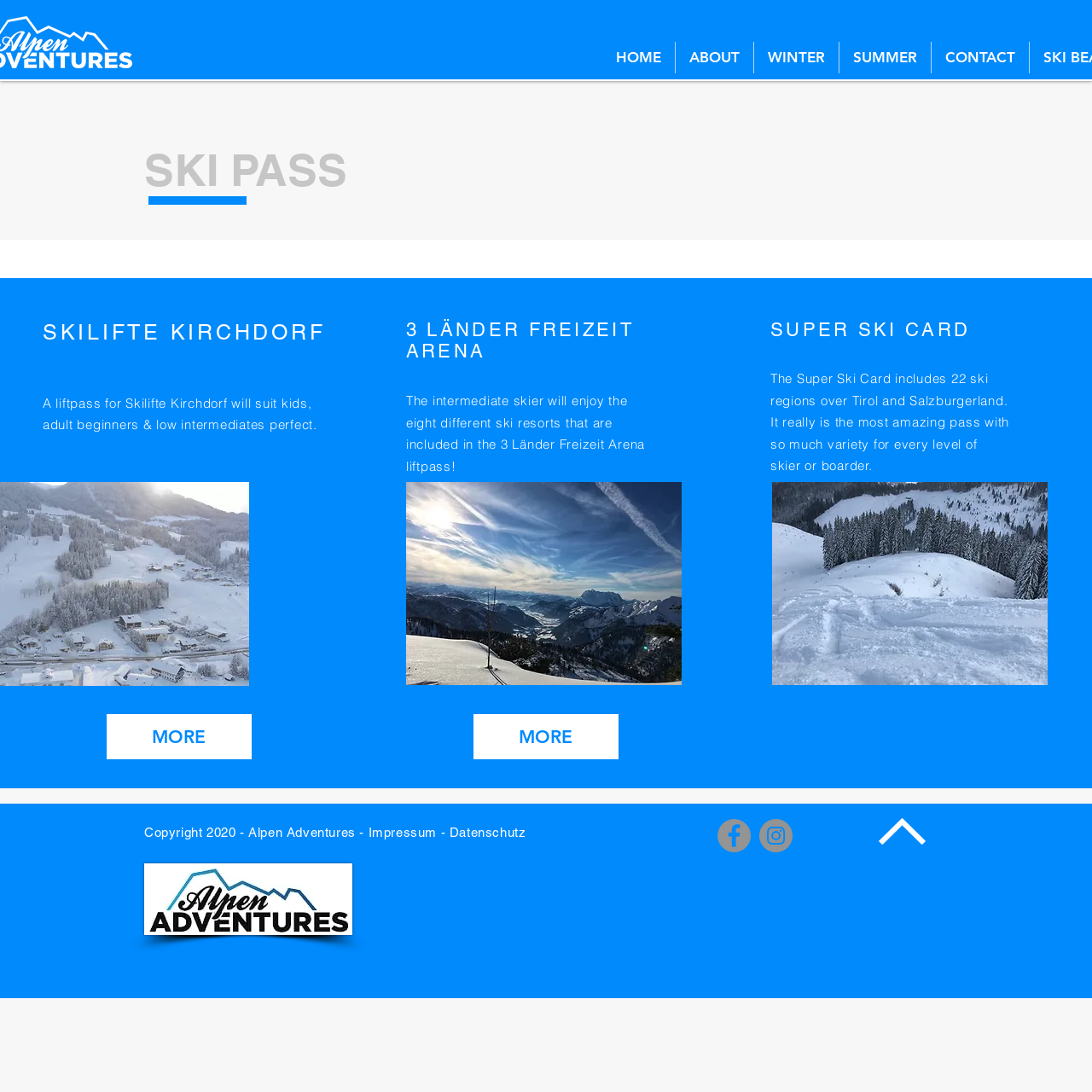Offer a comprehensive description of the webpage’s content and structure.

The webpage is about ski passes and prices, specifically for Kirchdorf ski resort. At the top, there is a navigation menu with five links: "HOME", "ABOUT", "WINTER", "SUMMER", and "CONTACT". 

Below the navigation menu, the main content is divided into three sections. The first section is about Skilifte Kirchdorf, with a heading "SKILIFTE KIRCHDORF" and a paragraph describing the ski pass as suitable for kids, adult beginners, and low intermediates. There is also a "MORE" link and a small image.

The second section is about 3 Länder Freizeit Arena, with a heading "3 LÄNDER FREIZEIT ARENA" and a paragraph describing the ski resorts included in the liftpass. There is also a "MORE" link and a larger image.

The third section is about Super Ski Card, with a heading "SUPER SKI CARD" and a paragraph describing the ski regions included in the pass. There is also a larger image.

At the bottom of the page, there is a footer section with copyright information, a logo image, and a social media bar with links to Facebook and Instagram.